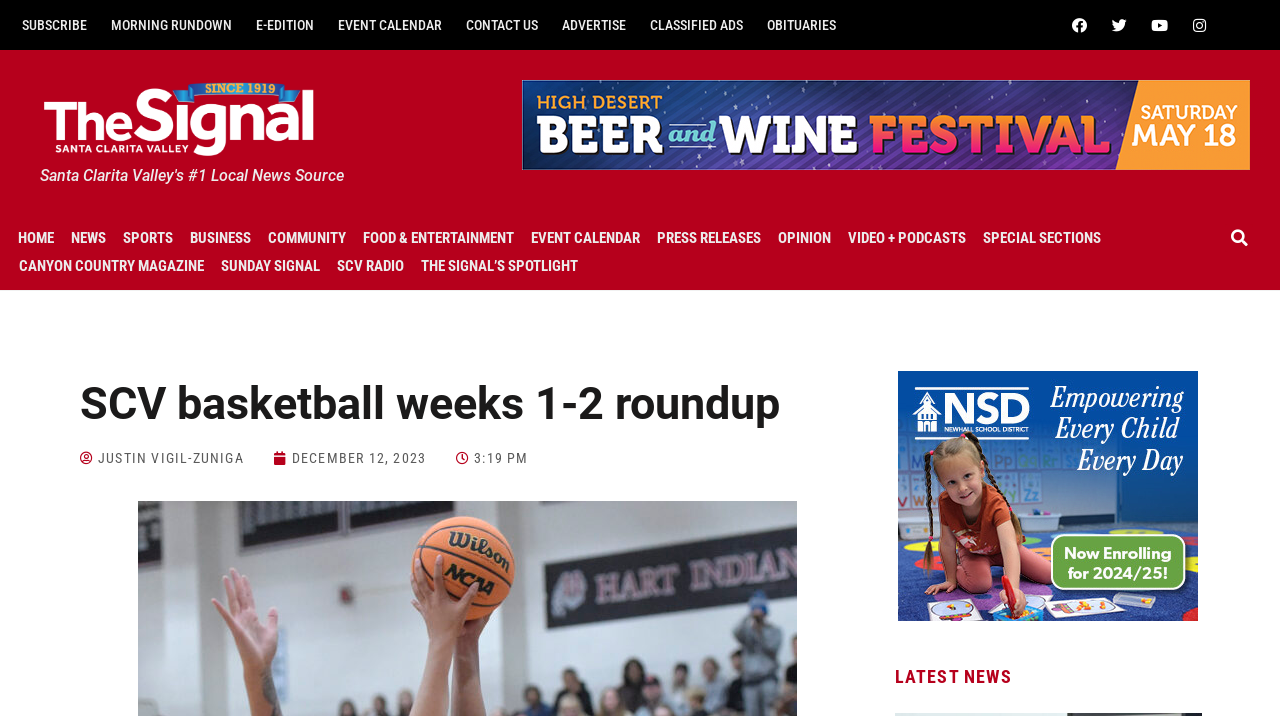Determine the main headline from the webpage and extract its text.

SCV basketball weeks 1-2 roundup 